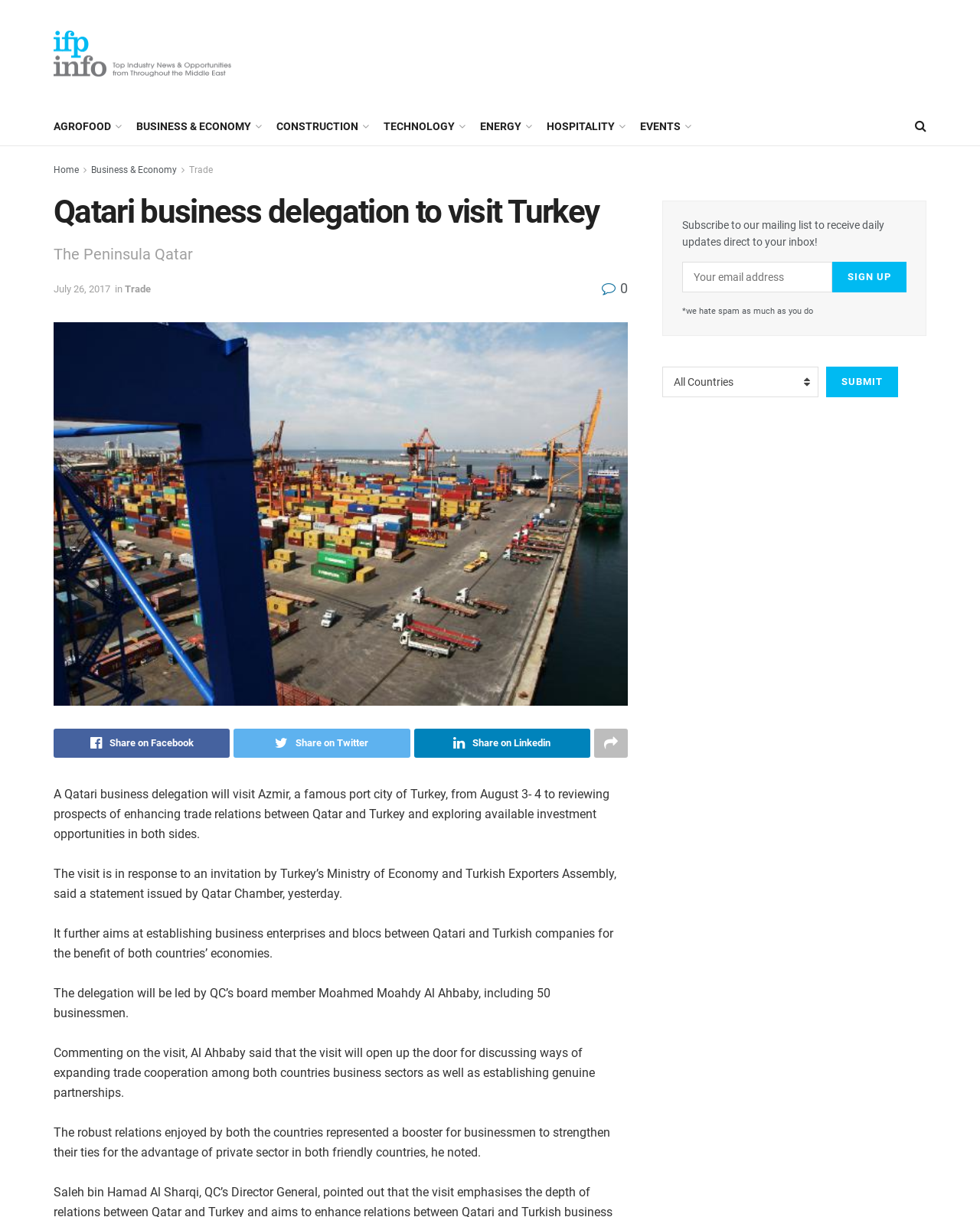Answer the question using only one word or a concise phrase: What is the response to the invitation from Turkey's Ministry of Economy and Turkish Exporters Assembly?

The visit